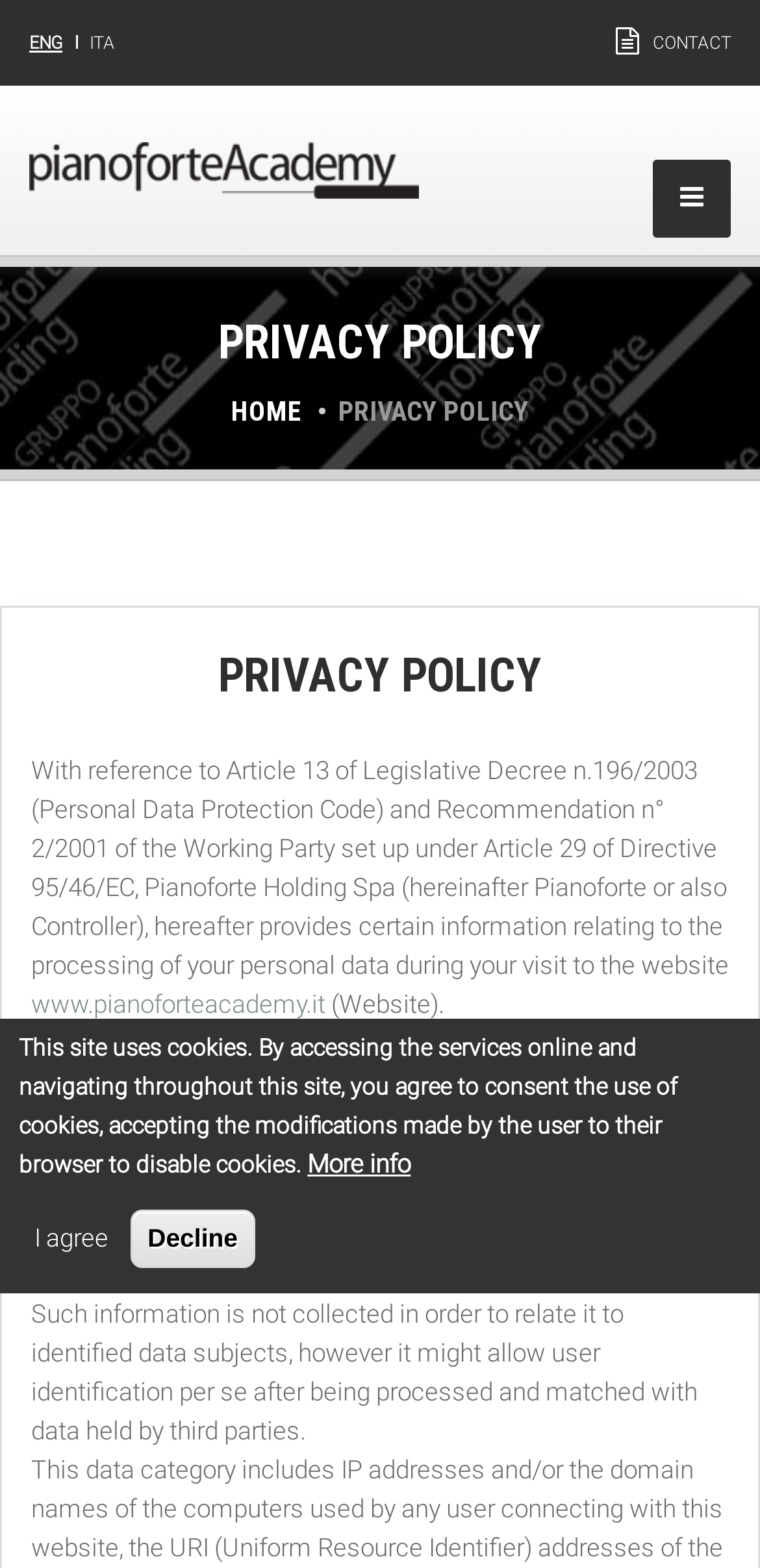Convey a detailed summary of the webpage, mentioning all key elements.

The webpage is about the privacy policy of pianoforteAcademy. At the top left corner, there are three language options: ENG, ITA, and a link to the CONTACT page. Next to them, there is a link to the pianoforteAcademy homepage, accompanied by a logo image. On the top right corner, there is a button with an icon.

Below the language options, there is a navigation menu with links to various pages, including Academy, Courses, Creative Lab, News, and Reserved area. 

The main content of the page is divided into sections. The first section is headed by "PRIVACY POLICY" and provides an introduction to the policy, citing relevant laws and regulations. The text explains that the policy is related to the processing of personal data during visits to the website.

The next section is about the collection and processing of personal data, including navigation data. The text explains how the website's information systems and software procedures acquire personal data as part of their standard functioning.

Further down, there is a notice about the use of cookies on the website. The notice informs users that by accessing the website, they consent to the use of cookies. There are three buttons below the notice: "More info", "I agree", and "Decline", allowing users to choose their preference regarding cookies.